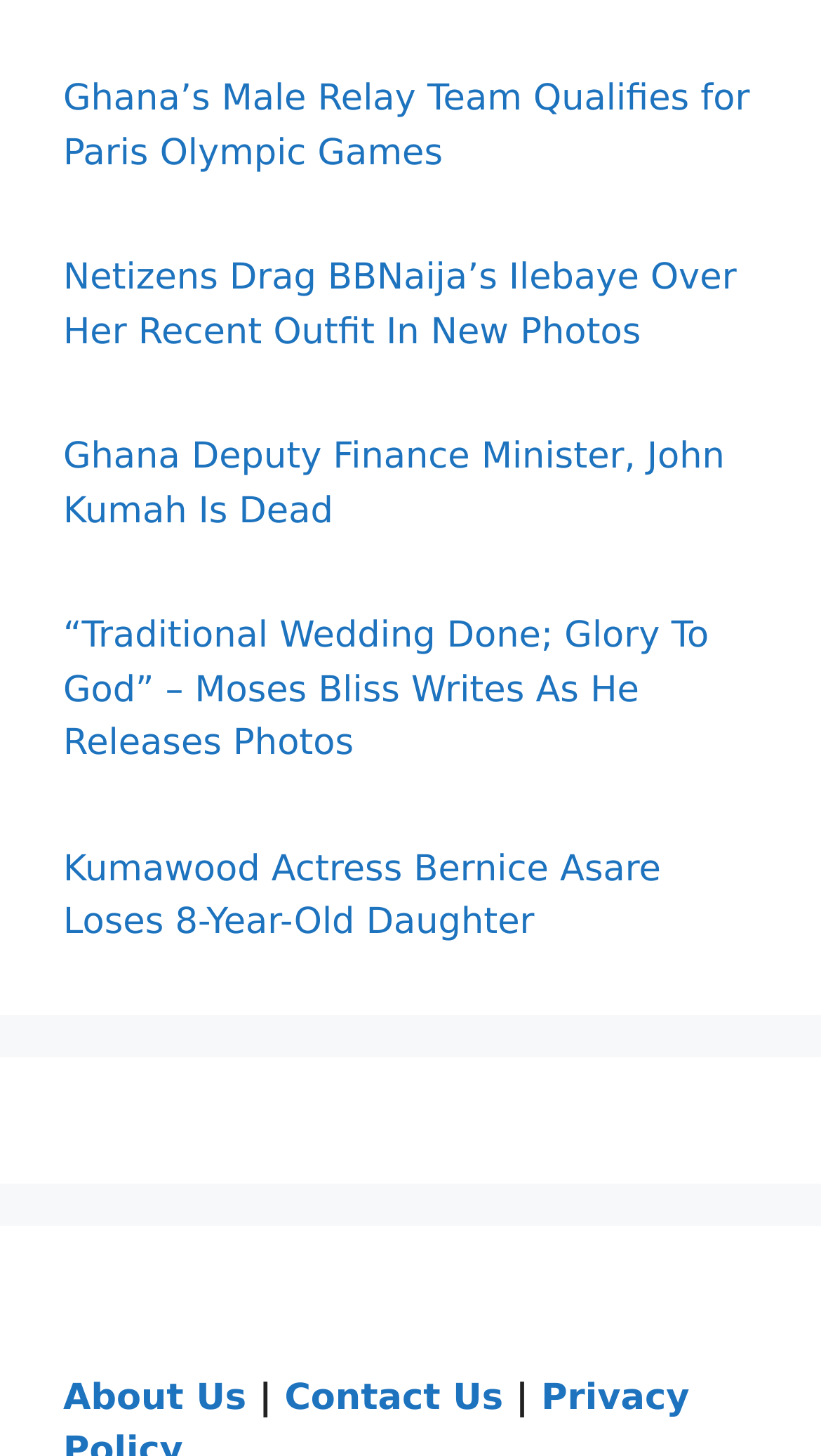Please specify the bounding box coordinates in the format (top-left x, top-left y, bottom-right x, bottom-right y), with values ranging from 0 to 1. Identify the bounding box for the UI component described as follows: About Us

[0.077, 0.946, 0.3, 0.975]